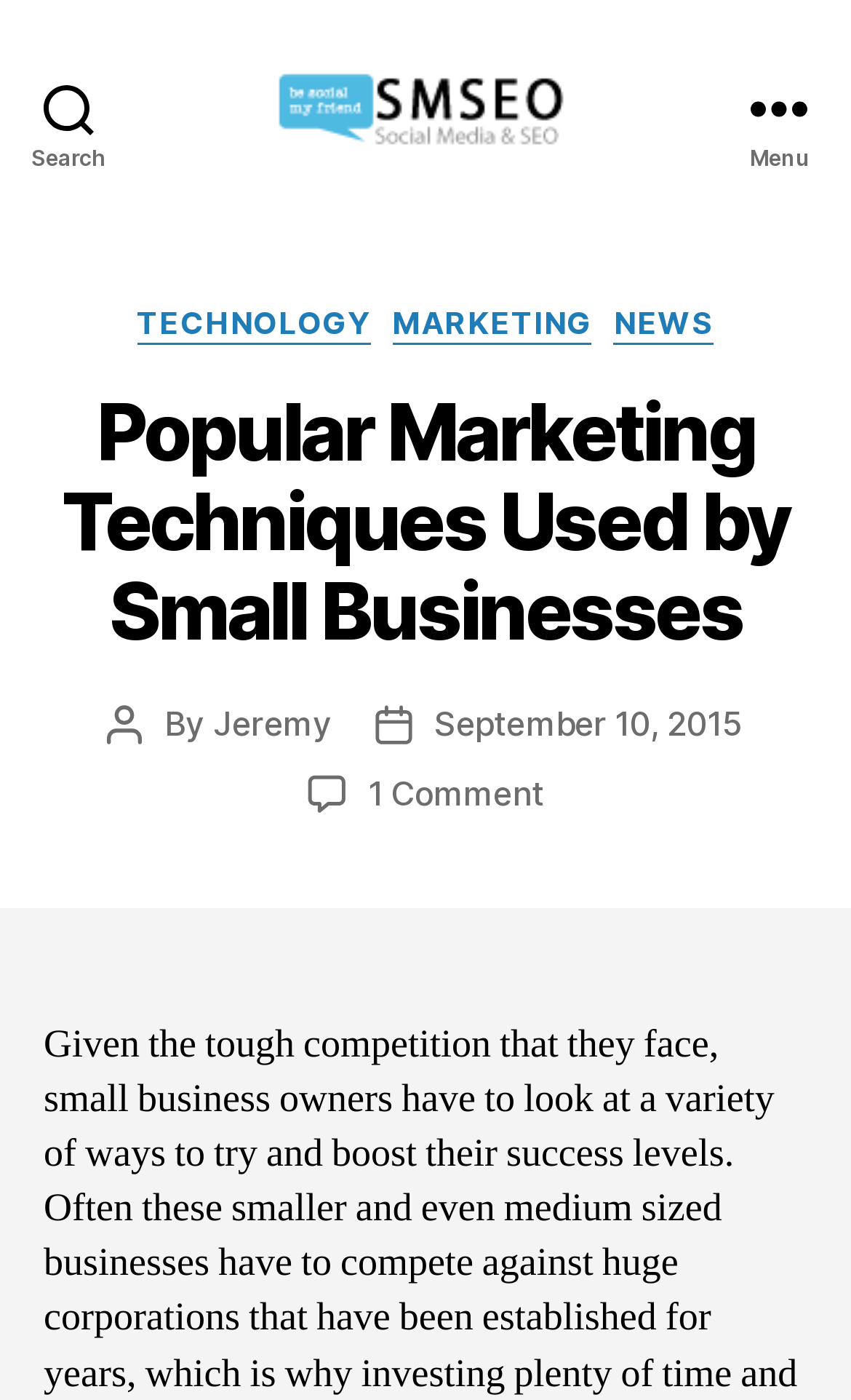What is the name of the website?
Look at the image and respond with a one-word or short phrase answer.

Social Media SEO